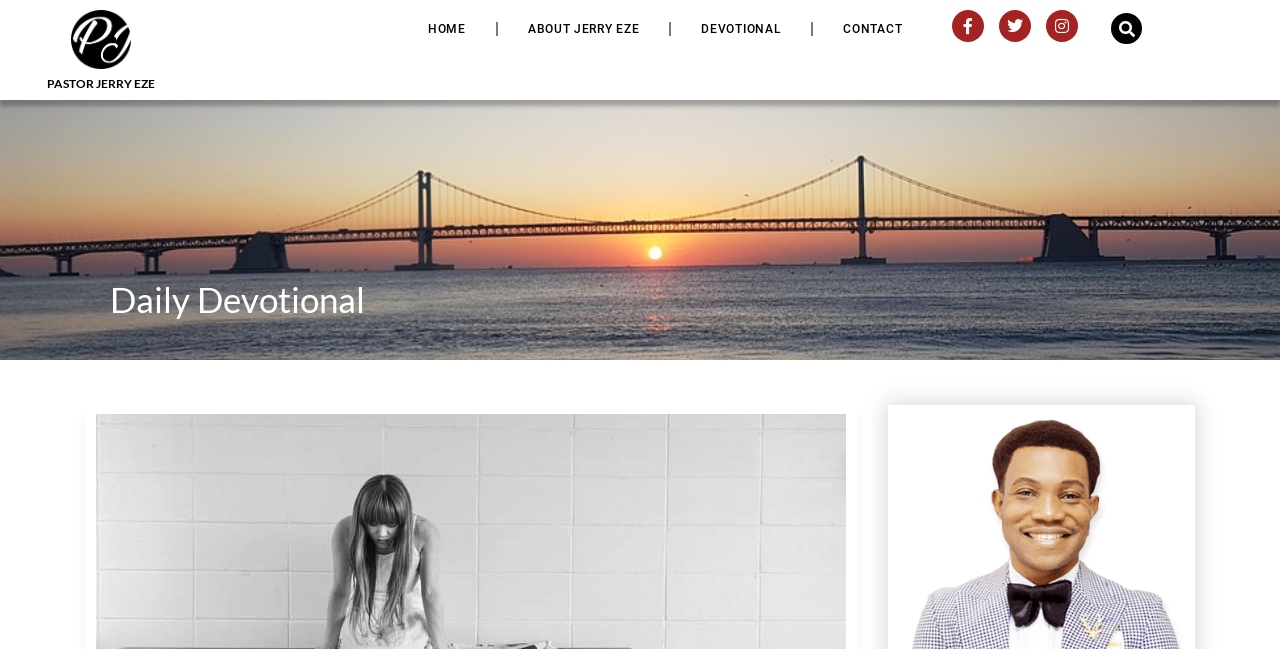Locate the bounding box coordinates of the segment that needs to be clicked to meet this instruction: "Go to the 'CONTACT' page".

[0.635, 0.015, 0.728, 0.074]